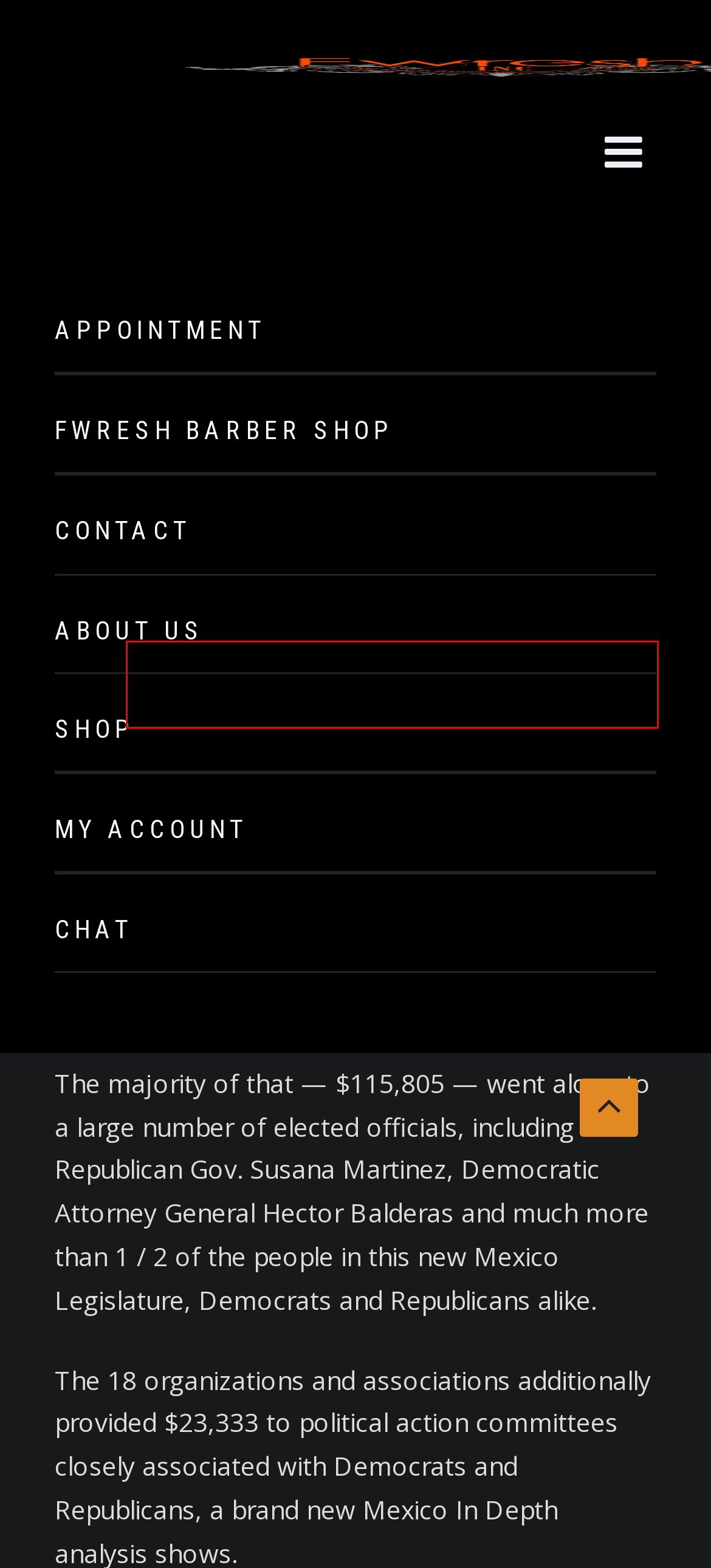View the screenshot of the webpage containing a red bounding box around a UI element. Select the most fitting webpage description for the new page shown after the element in the red bounding box is clicked. Here are the candidates:
A. Our Team | Hair Designer Team | Fwresh Barber Shop
B. CHAT - fwresh Barber Shop
C. Drop Fade | Drop Fade High Top Hairstyle | Fwresh Barber Shop
D. About Fwresh Barber shop | Professional Hair Styling Services
E. Hair Styles Gallery | Hair Style Services | Fwresh Barber Shop
F. Out Calls a barber | Fwresh Salon and Spa | Fwresh Barber Shop
G. Fwresh Barber Shop | Black Barber Shop Boston | fwresh Barber Shop
H. Professional Services | Barber Shop Near Me | Fwresh Barber Shop

E